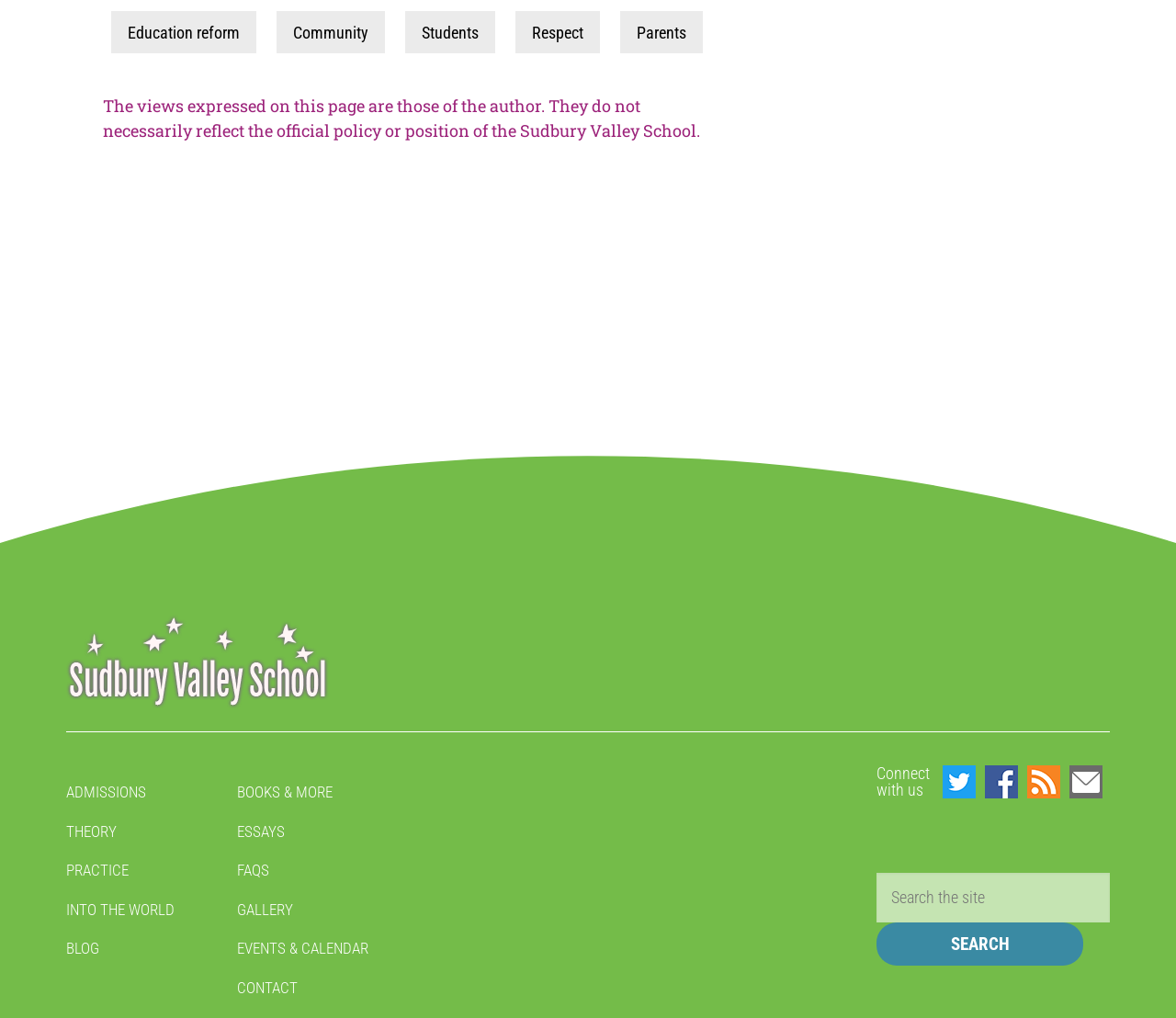Extract the bounding box of the UI element described as: "Linux".

None